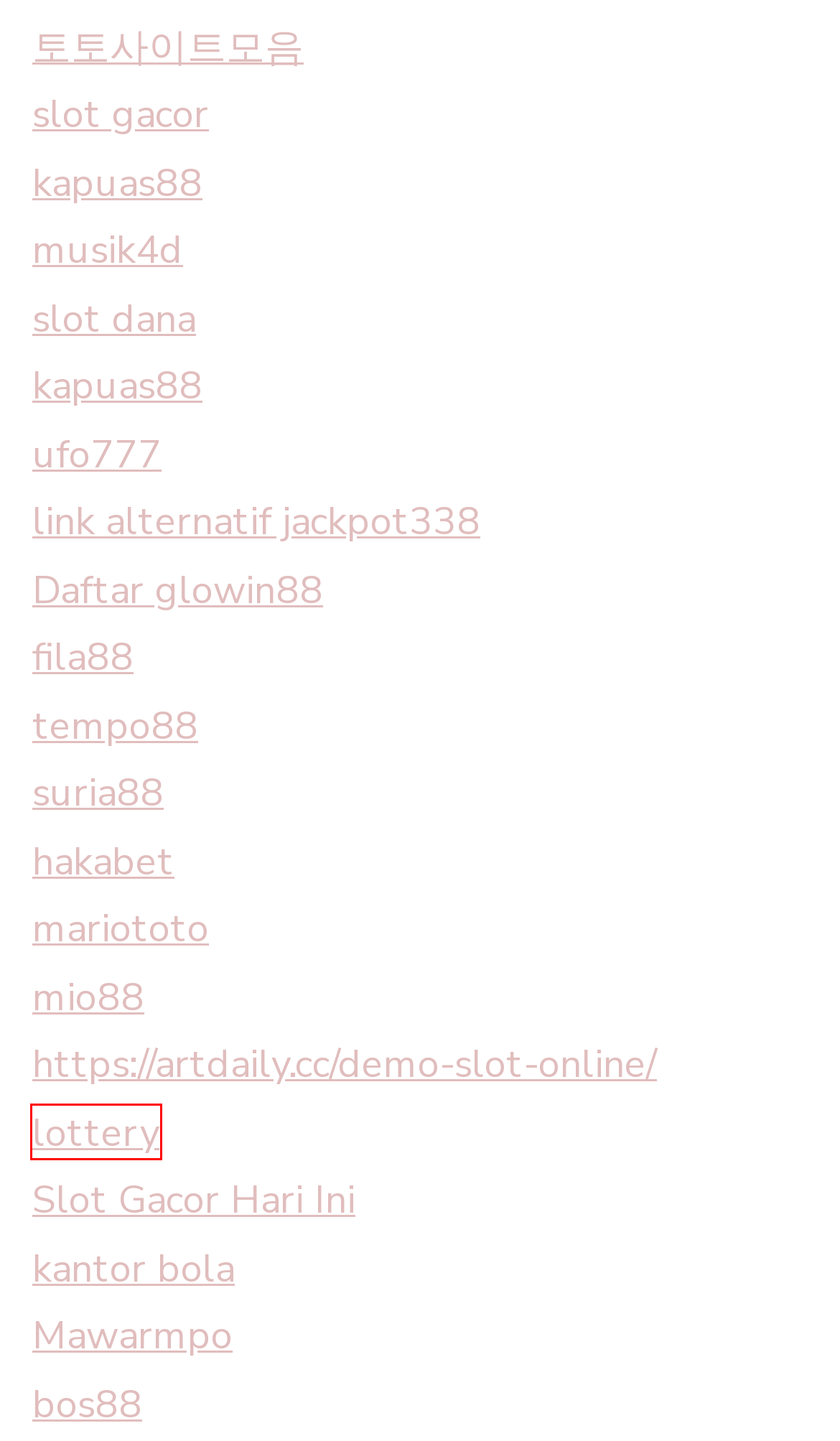Examine the screenshot of a webpage featuring a red bounding box and identify the best matching webpage description for the new page that results from clicking the element within the box. Here are the options:
A. MUSIK4D | Situs Slot Online Paling Gacor No #1
B. Kfz Gutachter Lichtenberg | 24h erreichbar & schnelle Hilfe
C. PREMIUM303: Situs Demo Slot Online Judi Gaple Slot Gacor Hari Ini
D. MARIOTOTO | Agen Situs Toto Asli & Situs Togel Terpercaya
E. UFO777 ✈️ Agen Engine Mpoplay Rekomendasi Pilot Gemoy
F. Clean eos Powerball Lottery Analysis - 파워볼 겜마트
G. Kpop4d: Situs Slot Gacor Gampang Menang Hari Ini
H. GLOWIN88 : Situs Slot Online Pilihan Nomor 1 Indonesia

F